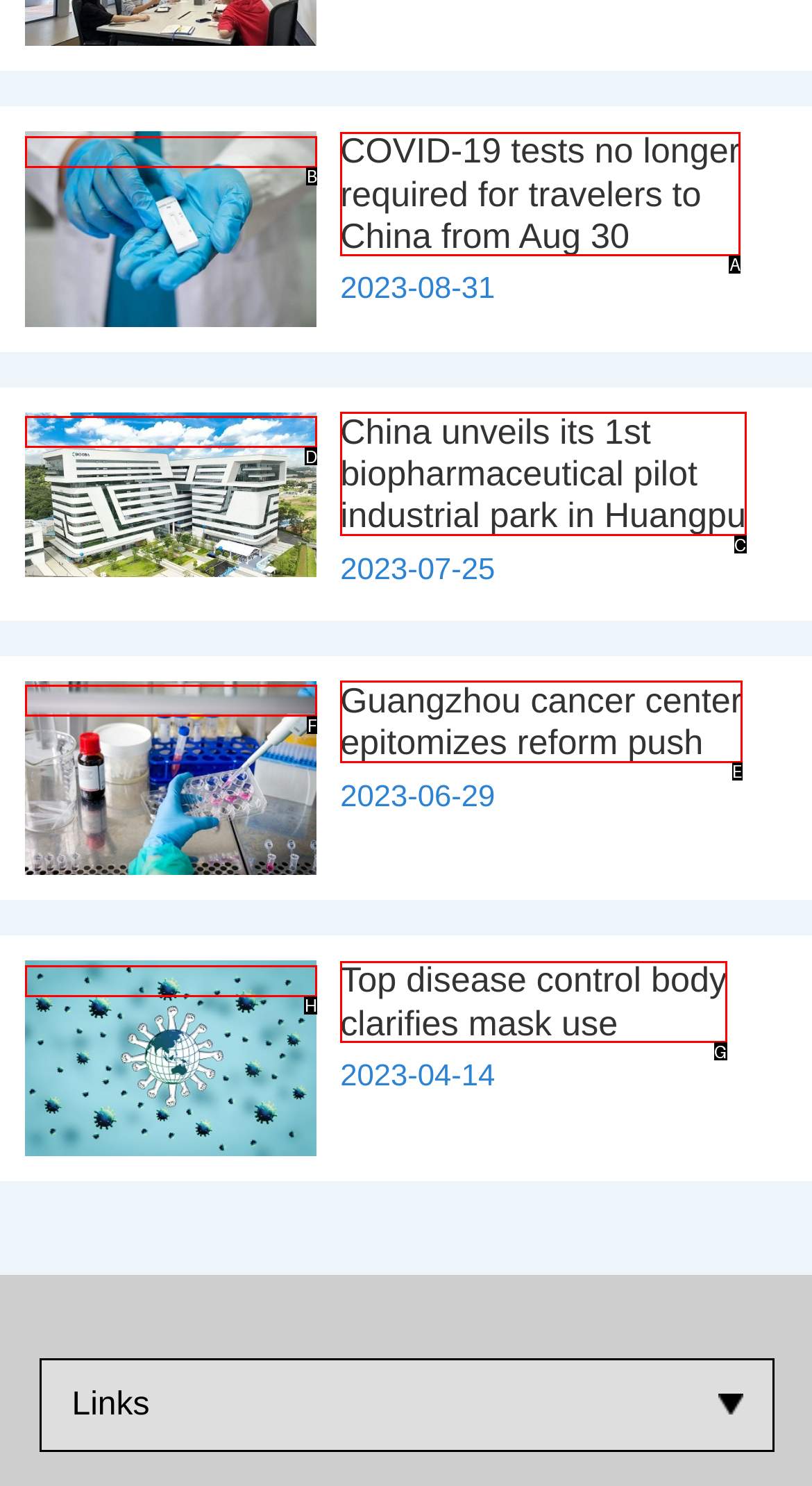Select the option that corresponds to the description: alt="hc标题图.jpg"
Respond with the letter of the matching choice from the options provided.

H